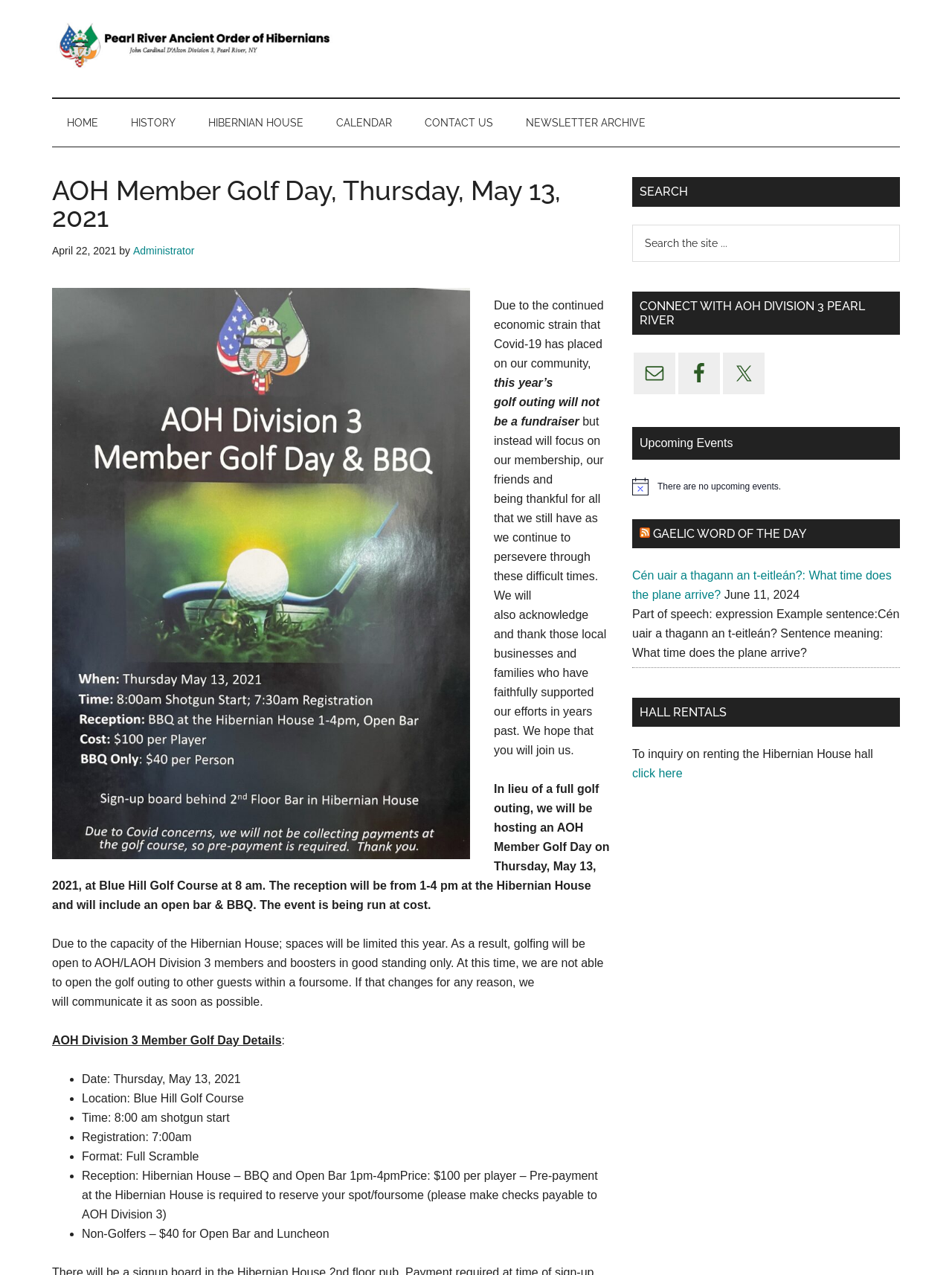What is the event being described?
Give a detailed explanation using the information visible in the image.

Based on the webpage content, it appears that the event being described is the AOH Member Golf Day, which is scheduled to take place on Thursday, May 13, 2021, at Blue Hill Golf Course.